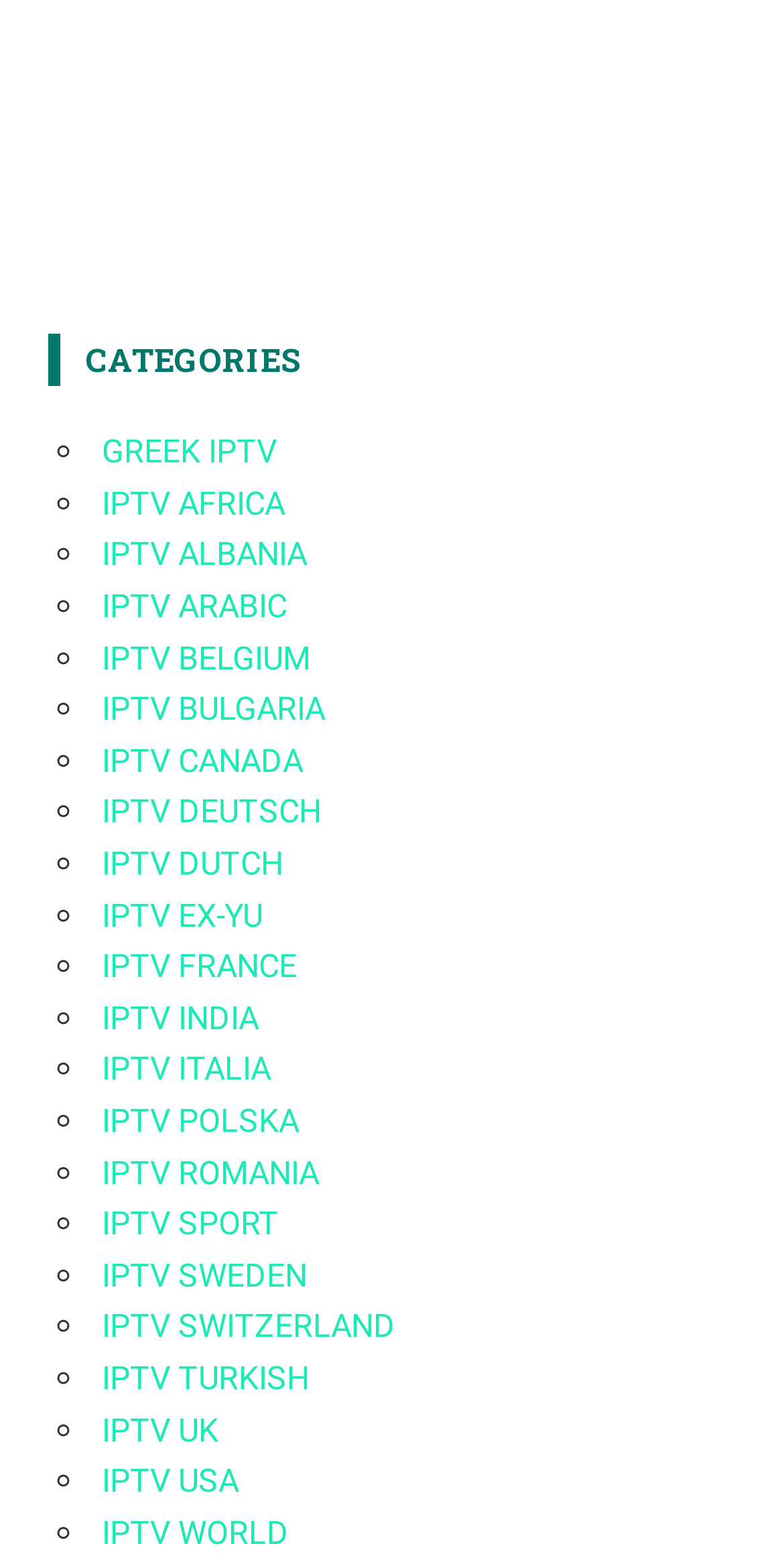Bounding box coordinates should be provided in the format (top-left x, top-left y, bottom-right x, bottom-right y) with all values between 0 and 1. Identify the bounding box for this UI element: Home

None